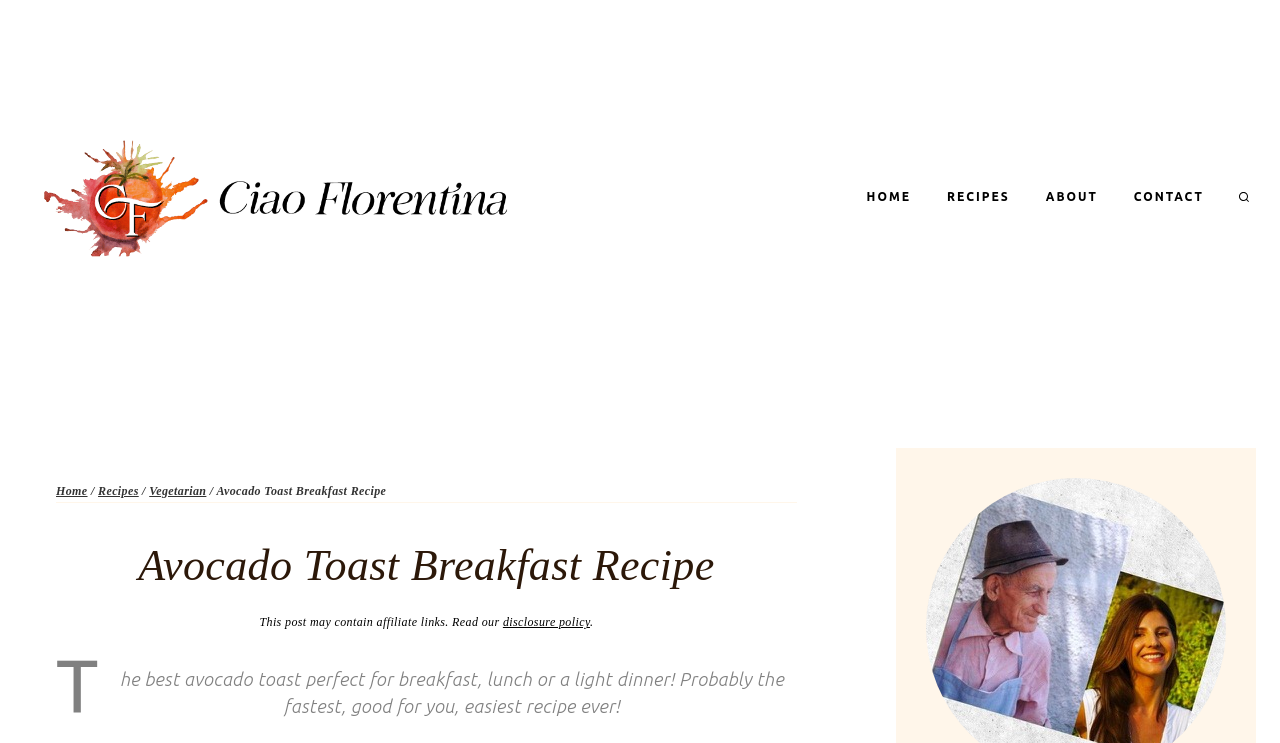Please mark the bounding box coordinates of the area that should be clicked to carry out the instruction: "Share on Facebook".

[0.0, 0.771, 0.035, 0.831]